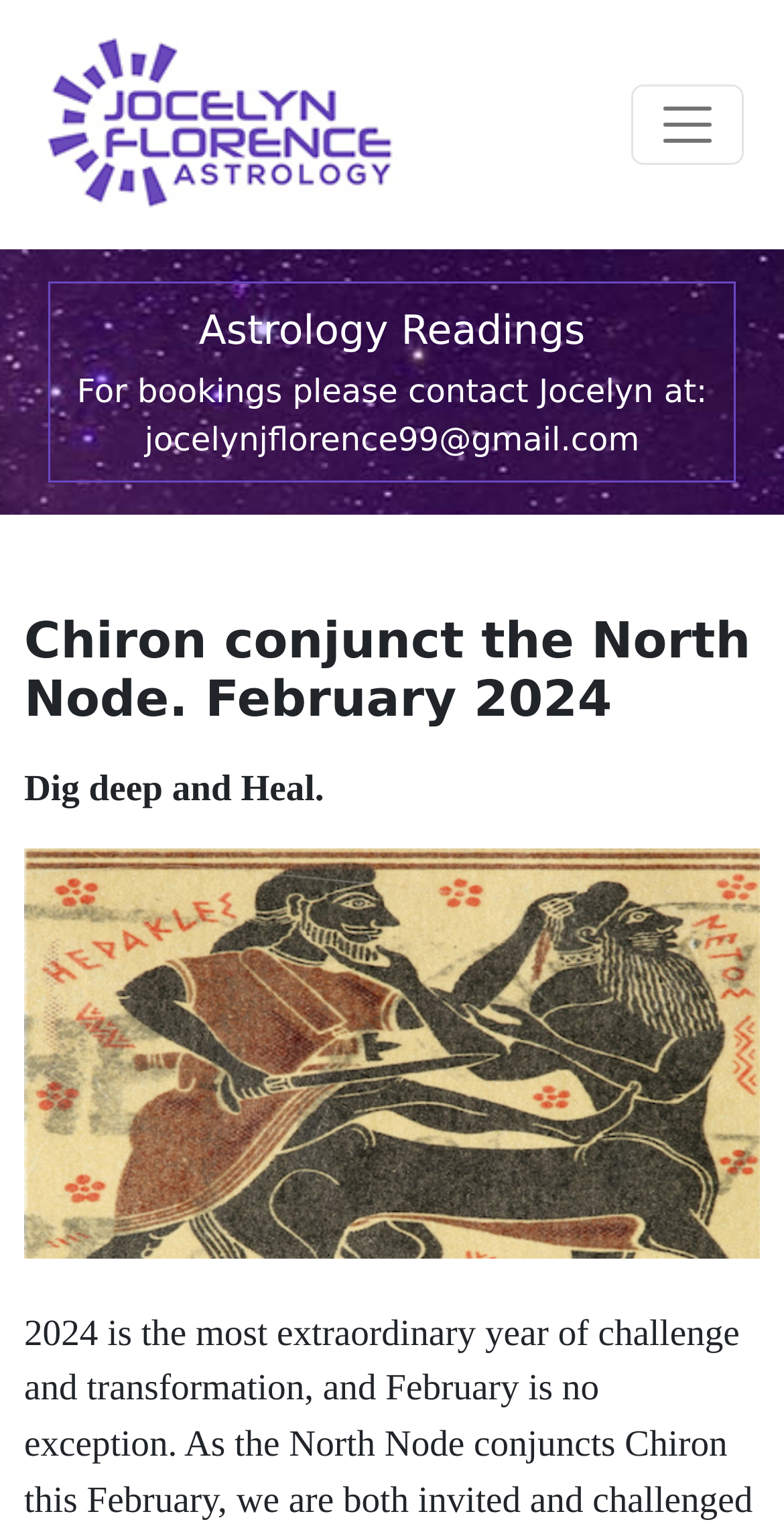Provide the bounding box for the UI element matching this description: "alt="Jocelyn Florence Astrologer"".

[0.051, 0.017, 0.579, 0.146]